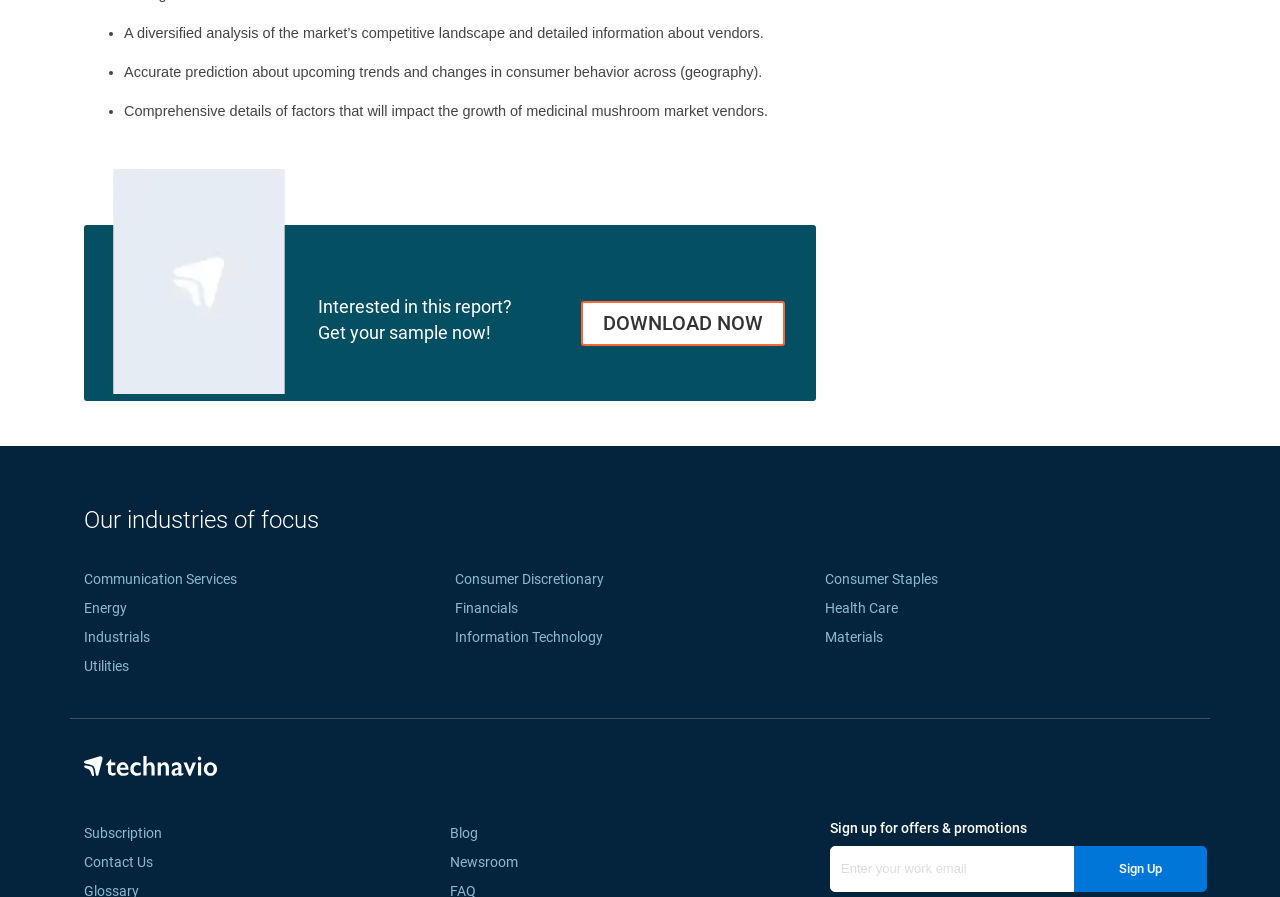How many industries are listed?
Based on the image, answer the question with a single word or brief phrase.

11